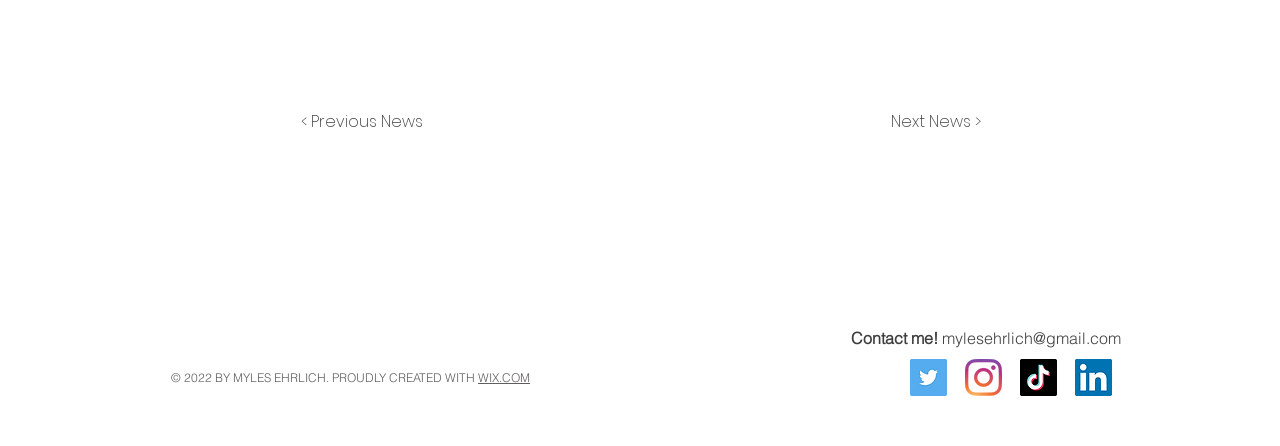Analyze the image and deliver a detailed answer to the question: What is the email address to contact the author?

I found the email address by looking at the 'Contact me!' section, which is located at the bottom of the page, and it is linked to the text 'mylesehrlich@gmail.com'.